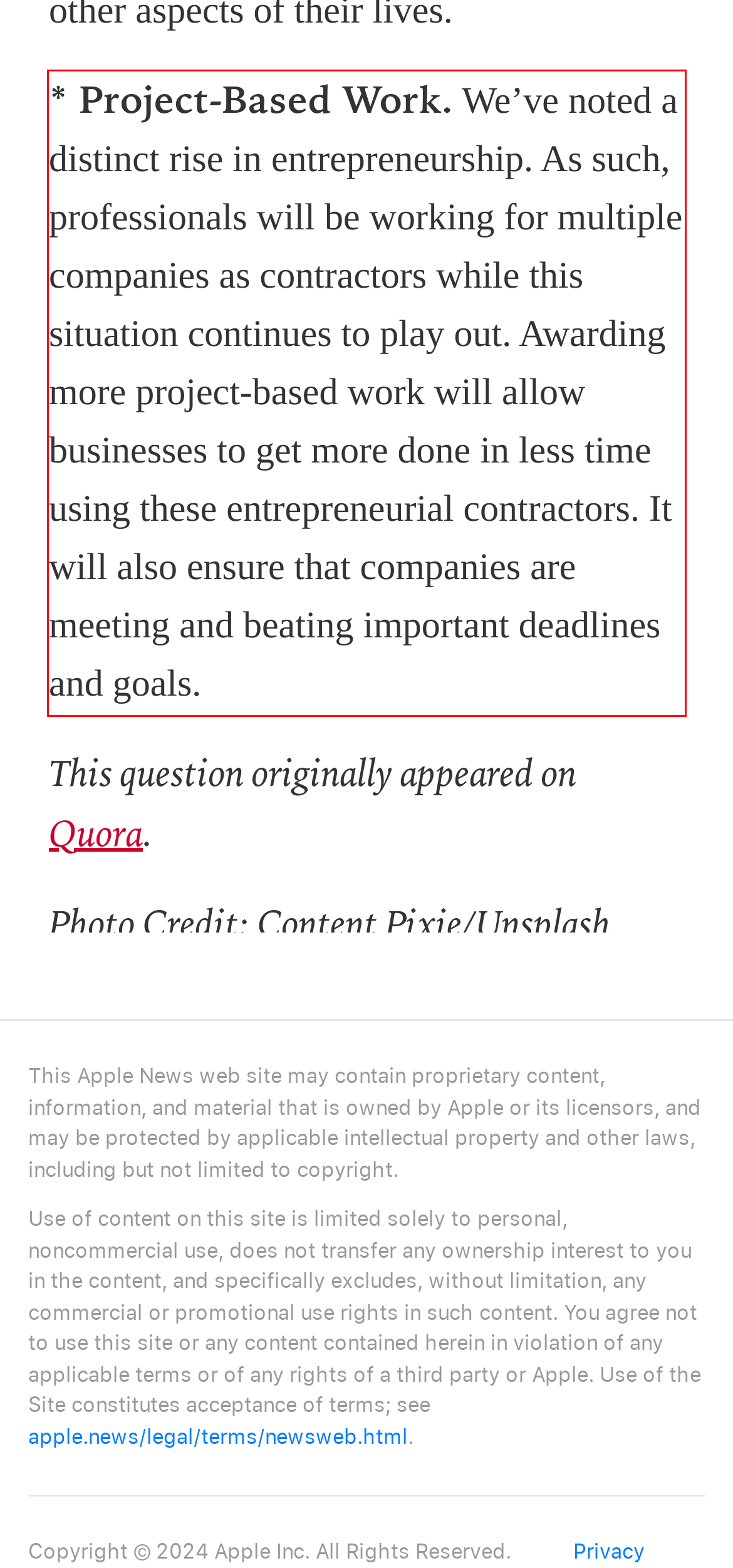Using the provided webpage screenshot, recognize the text content in the area marked by the red bounding box.

* Project-Based Work. We’ve noted a distinct rise in entrepreneurship. As such, professionals will be working for multiple companies as contractors while this situation continues to play out. Awarding more project-based work will allow businesses to get more done in less time using these entrepreneurial contractors. It will also ensure that companies are meeting and beating important deadlines and goals.